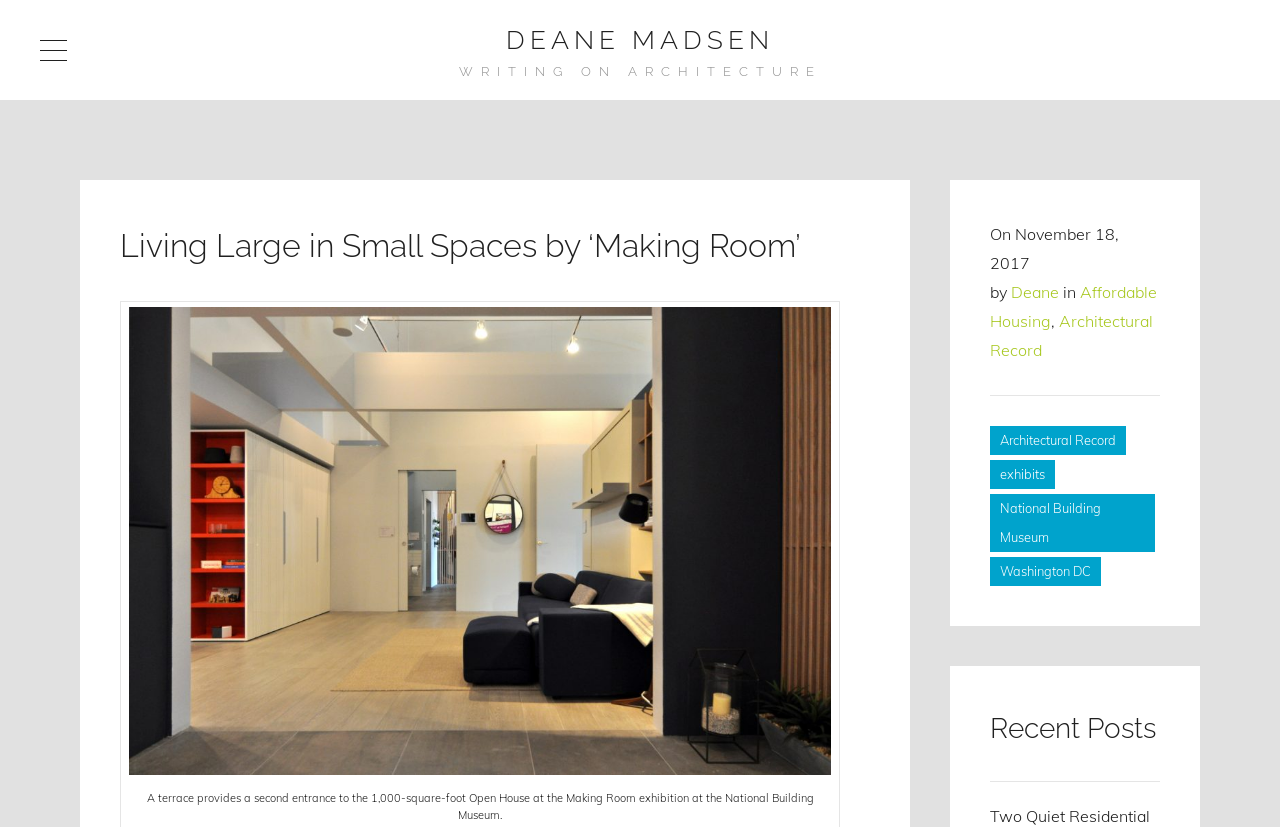Please provide a comprehensive answer to the question based on the screenshot: What is the topic of the article?

I found the topic of the article by looking at the link element with the text 'Affordable Housing' which is a child element of the FooterAsNonLandmark element.